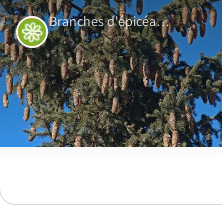Can you give a comprehensive explanation to the question given the content of the image?
What is the ecological significance of the Norway spruce?

According to the caption, the Norway spruce is important in forest ecosystems, serving as a habitat for various wildlife and contributing to the biodiversity of coniferous forests.